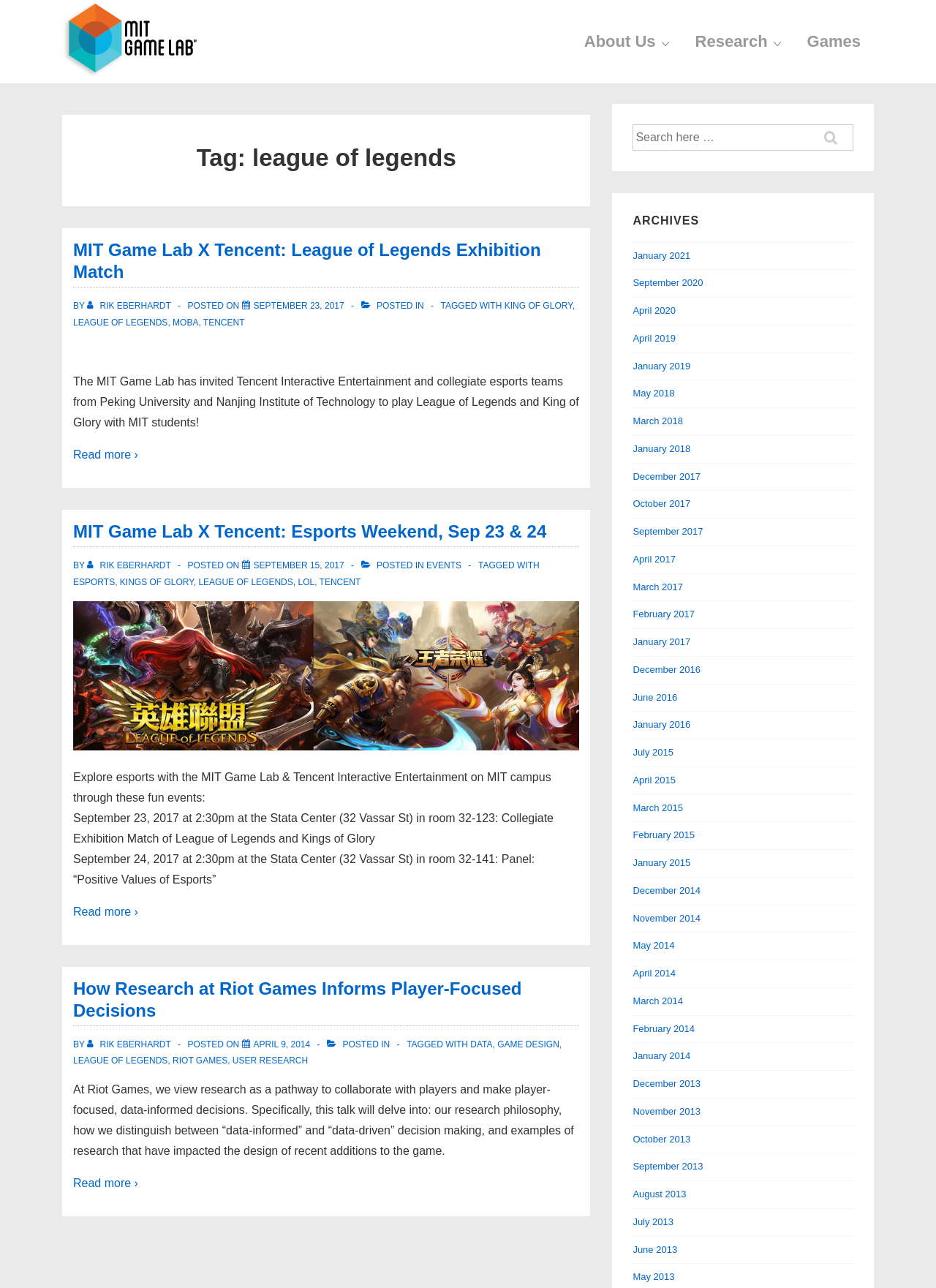Provide the bounding box coordinates of the HTML element described as: "What’s on your mind?". The bounding box coordinates should be four float numbers between 0 and 1, i.e., [left, top, right, bottom].

None